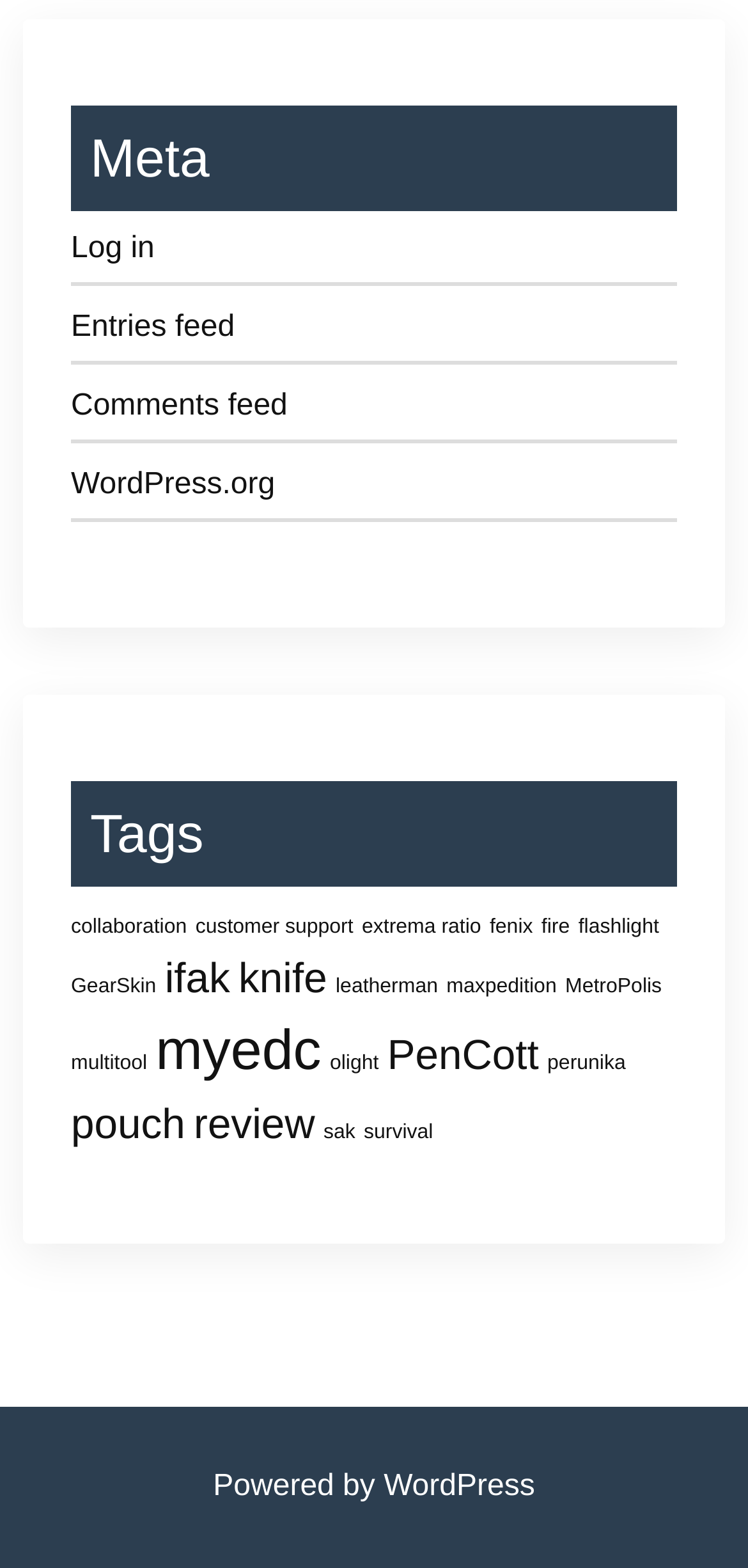How many tags are available on this webpage?
Please respond to the question with a detailed and thorough explanation.

I counted the number of links under the 'Tags' heading, which are 23 in total.